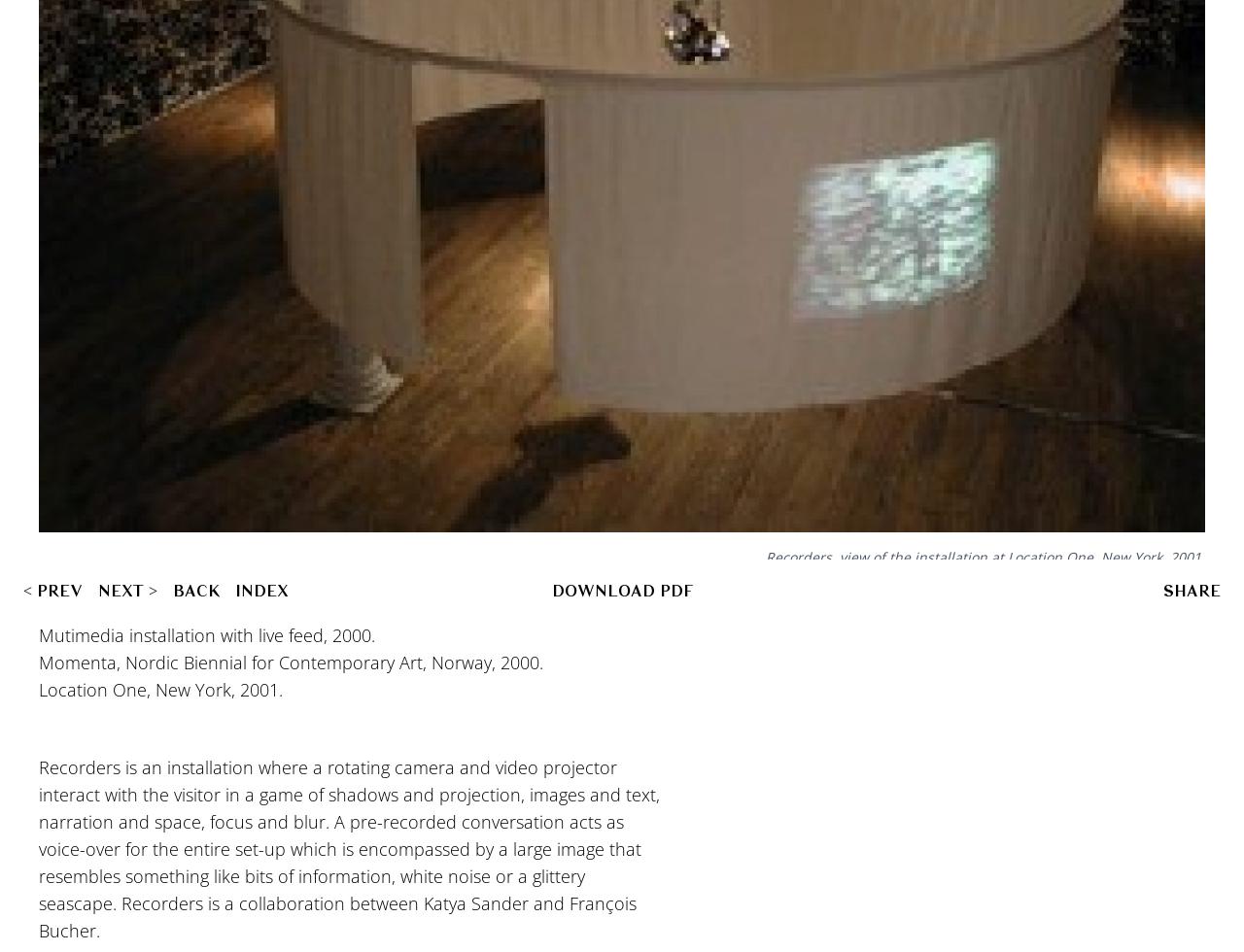Please find the bounding box for the UI element described by: "< PREV".

[0.019, 0.608, 0.066, 0.633]